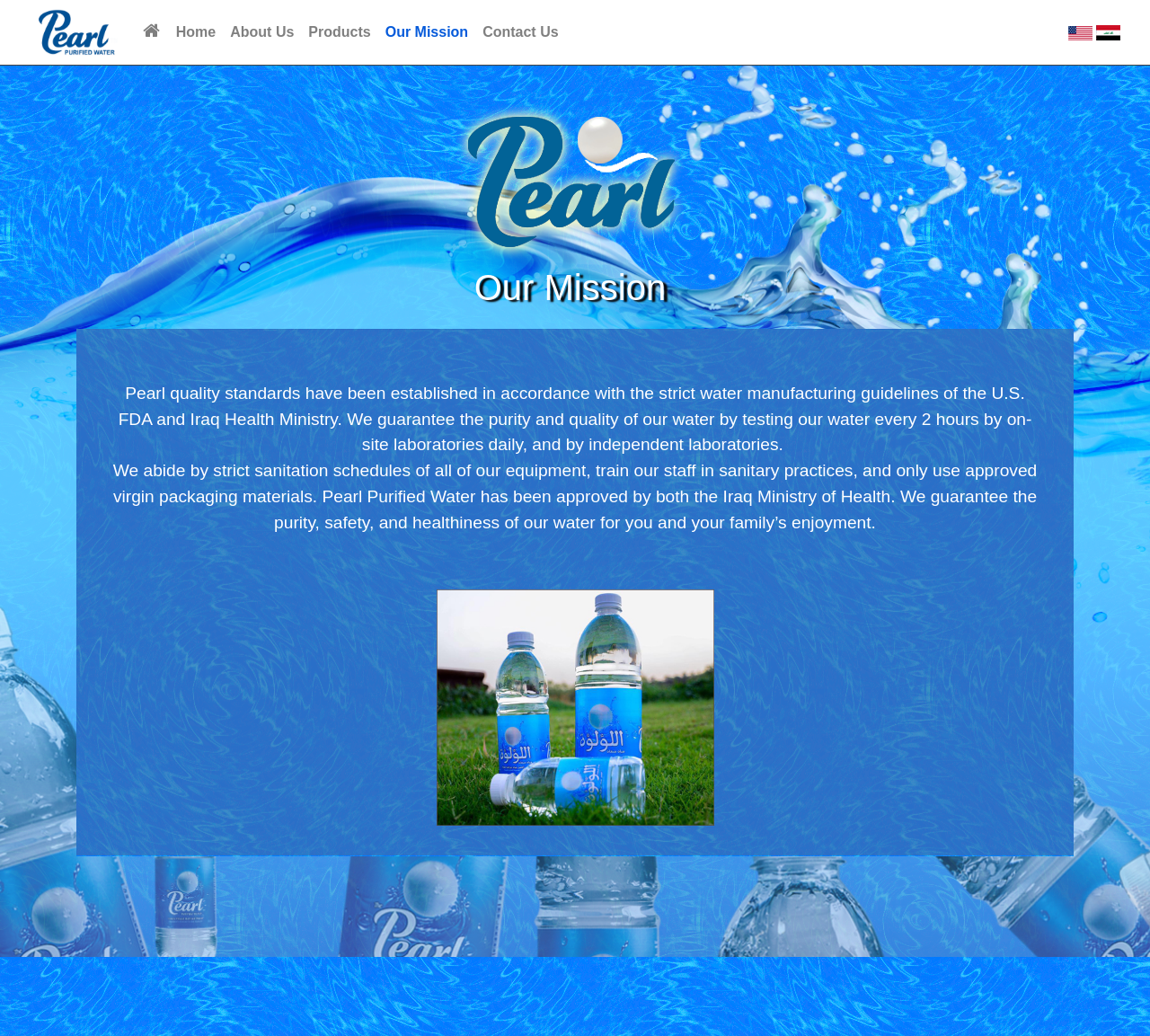What is the source of the company's quality standards?
Please give a detailed and elaborate answer to the question based on the image.

The webpage mentions that the company's quality standards have been established in accordance with the strict water manufacturing guidelines of the U.S. FDA and Iraq Health Ministry, indicating that these two organizations are the source of their quality standards.